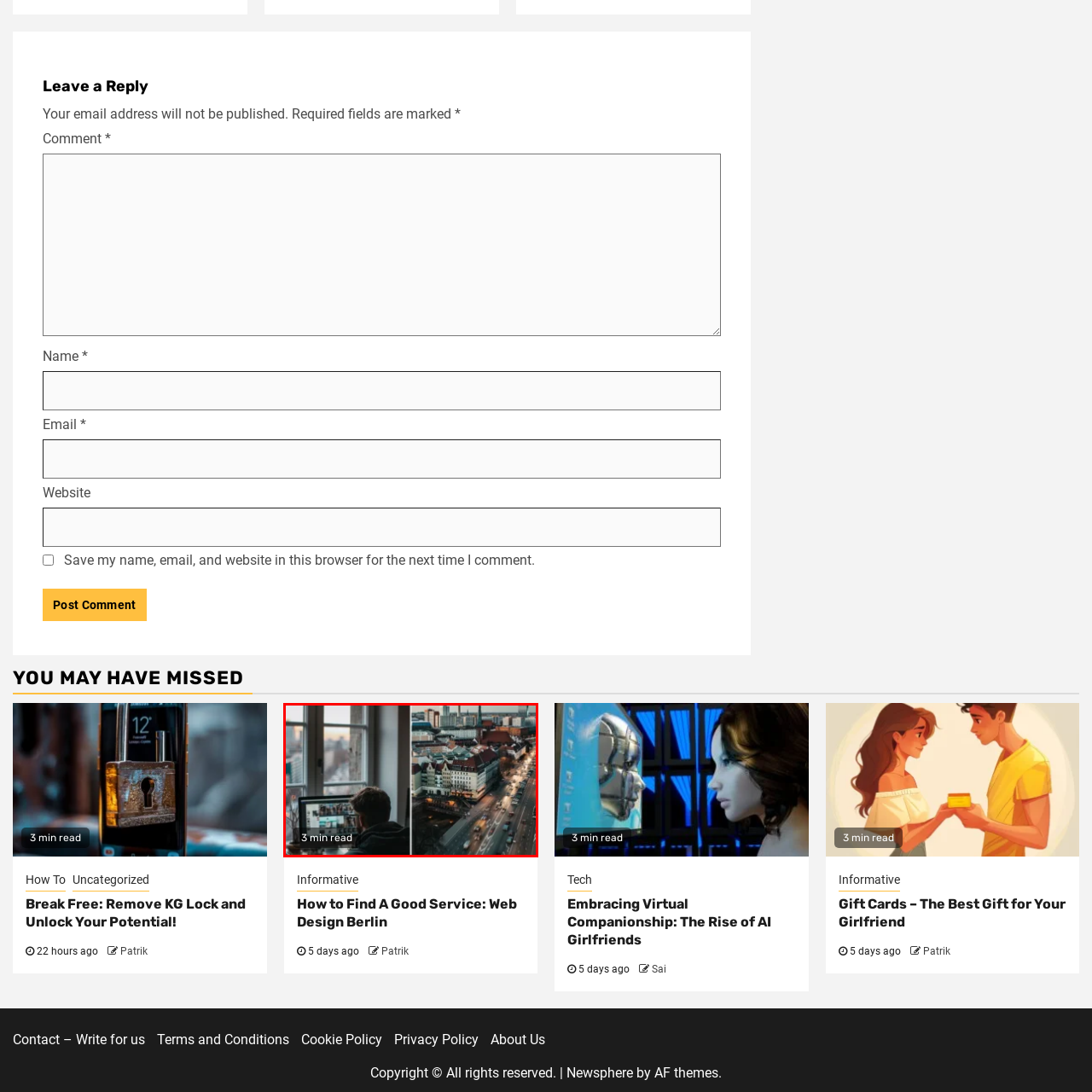What time of day is it on the left side?
Please analyze the image within the red bounding box and provide a comprehensive answer based on the visual information.

The soft light filtering through the window on the left side of the image indicates that it is likely late afternoon or early evening, as the light is not too harsh and suggests a more relaxed atmosphere.